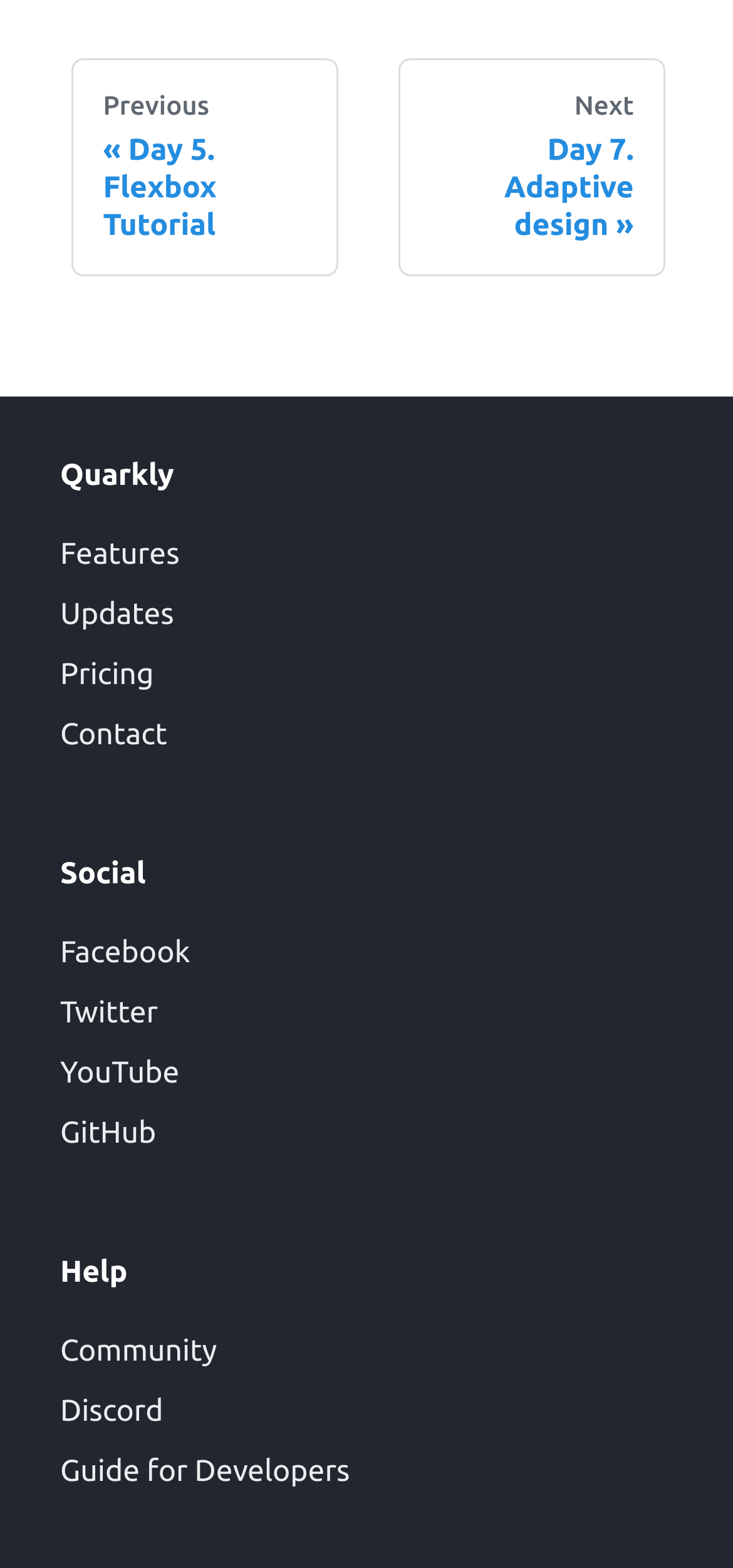Can you find the bounding box coordinates for the element that needs to be clicked to execute this instruction: "visit Facebook page"? The coordinates should be given as four float numbers between 0 and 1, i.e., [left, top, right, bottom].

[0.082, 0.588, 0.918, 0.627]